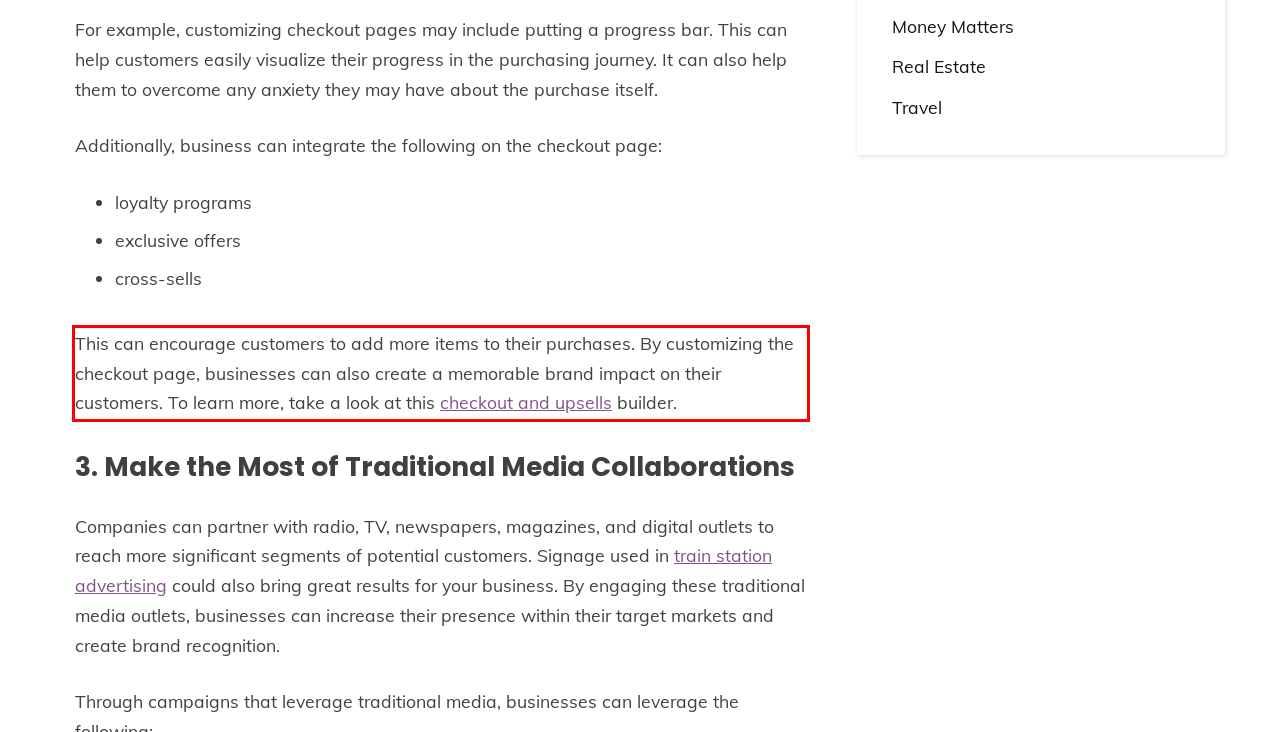Analyze the webpage screenshot and use OCR to recognize the text content in the red bounding box.

This can encourage customers to add more items to their purchases. By customizing the checkout page, businesses can also create a memorable brand impact on their customers. To learn more, take a look at this checkout and upsells builder.